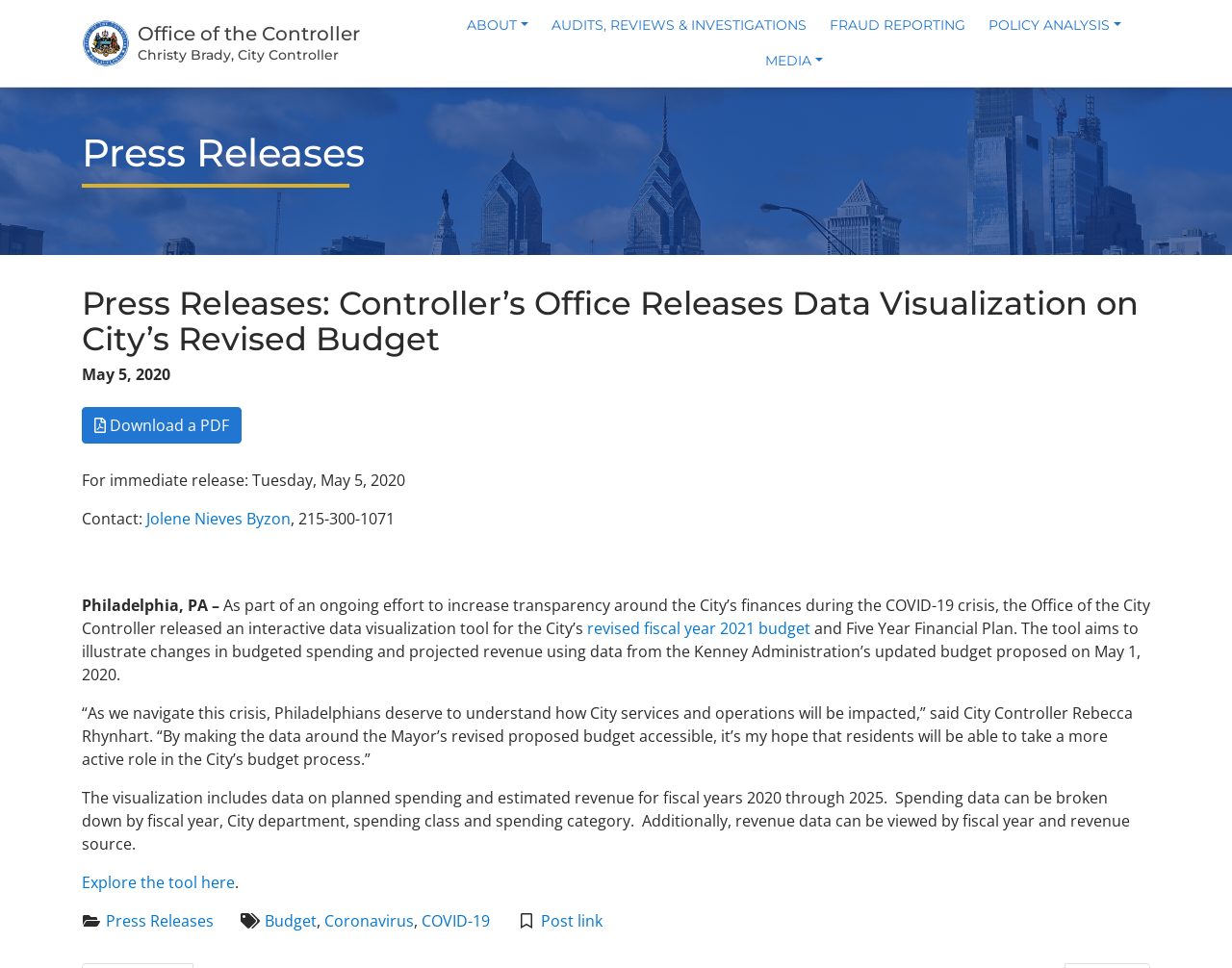Locate the bounding box coordinates of the clickable region to complete the following instruction: "Download a PDF of this press release."

[0.066, 0.421, 0.196, 0.459]